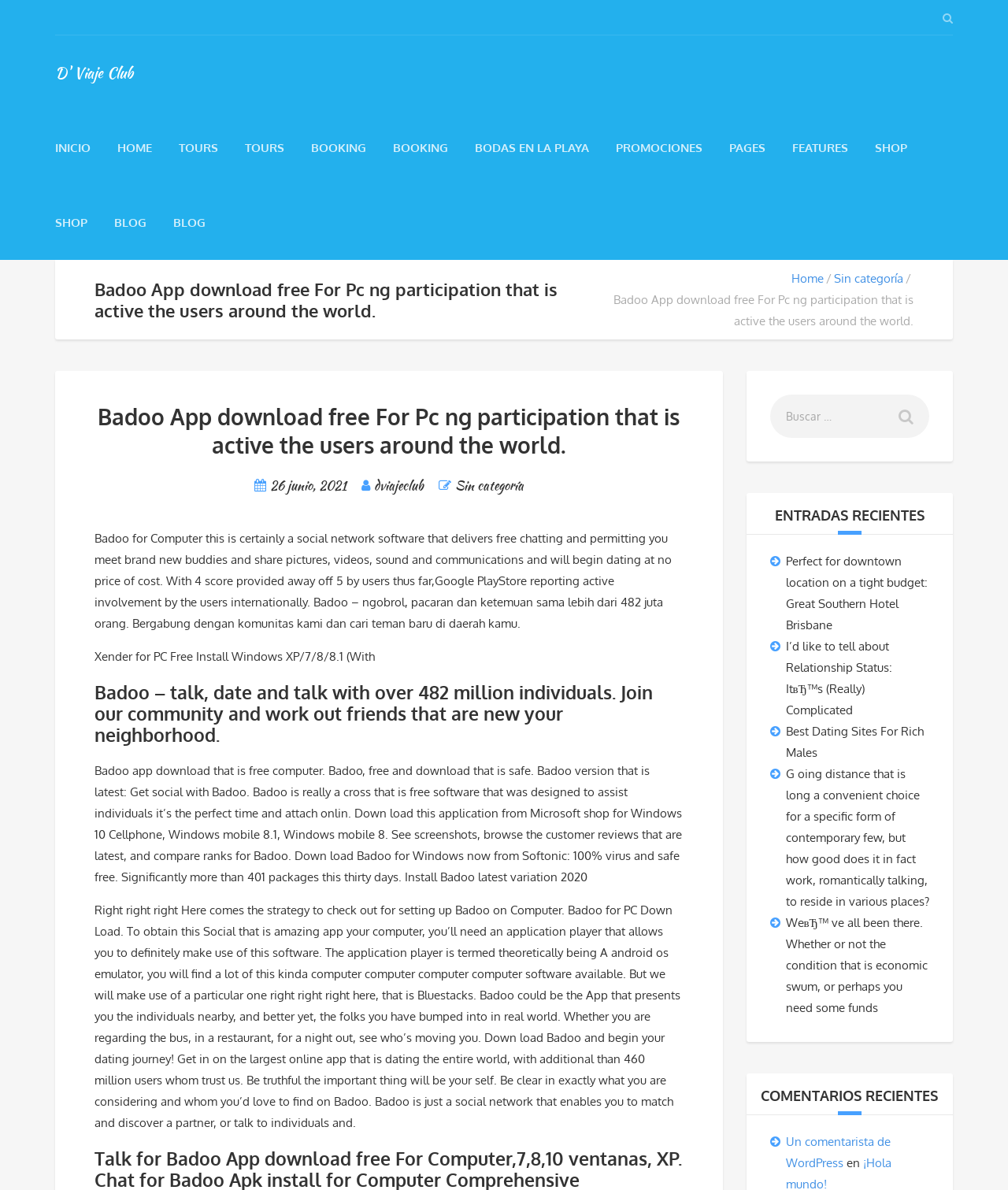Can you show the bounding box coordinates of the region to click on to complete the task described in the instruction: "Submit CV Online"?

None